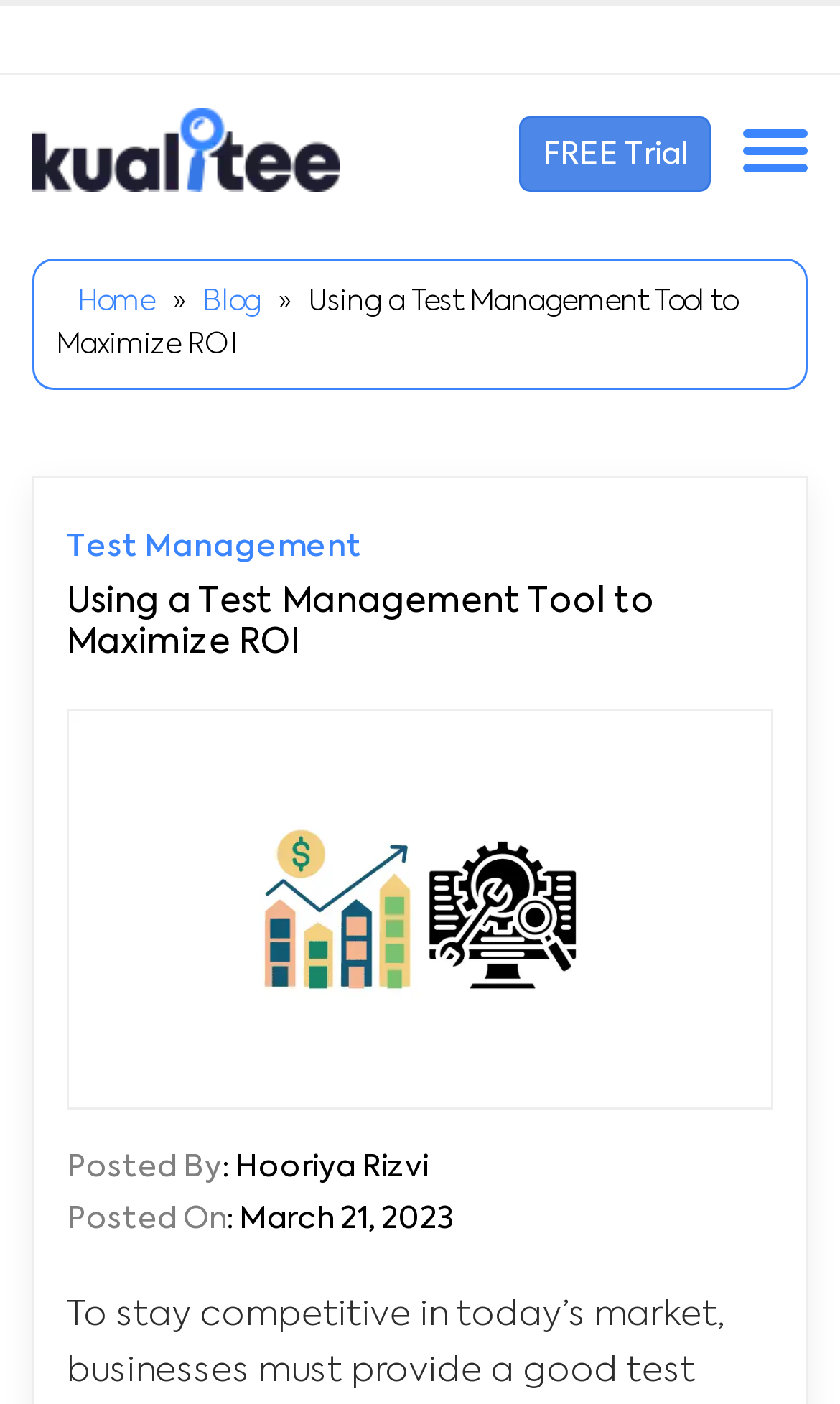Given the description: "Home", determine the bounding box coordinates of the UI element. The coordinates should be formatted as four float numbers between 0 and 1, [left, top, right, bottom].

[0.092, 0.206, 0.185, 0.226]